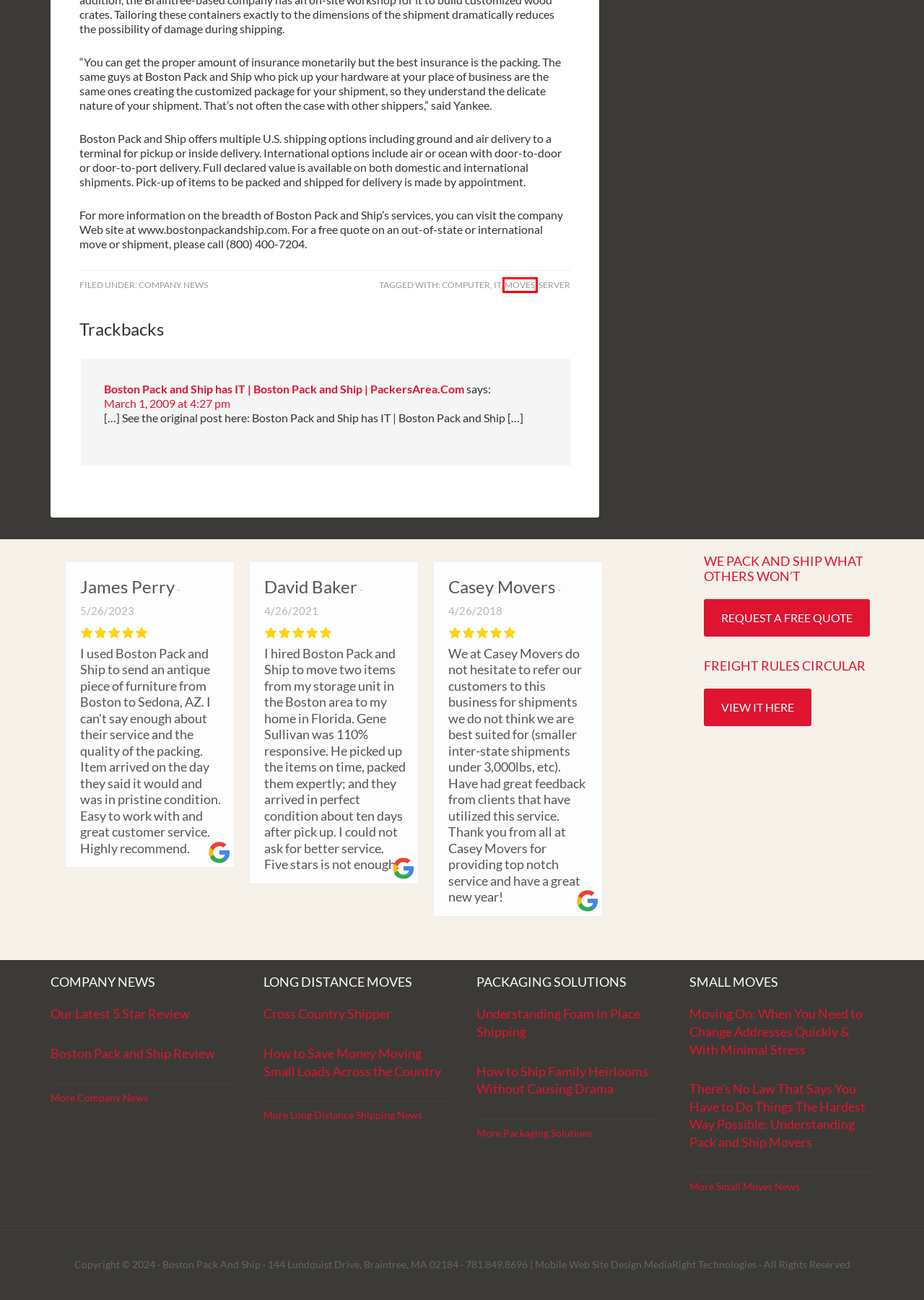Given a screenshot of a webpage with a red bounding box highlighting a UI element, choose the description that best corresponds to the new webpage after clicking the element within the red bounding box. Here are your options:
A. Cross Country Shipper
B. Long Distance Moves
C. moves
D. How to Ship Family Heirlooms
E. Our Latest 5 Star Review
F. Small Moves
G. Pack and Ship Movers
H. Foam in Place Shipping Store in Boston

C